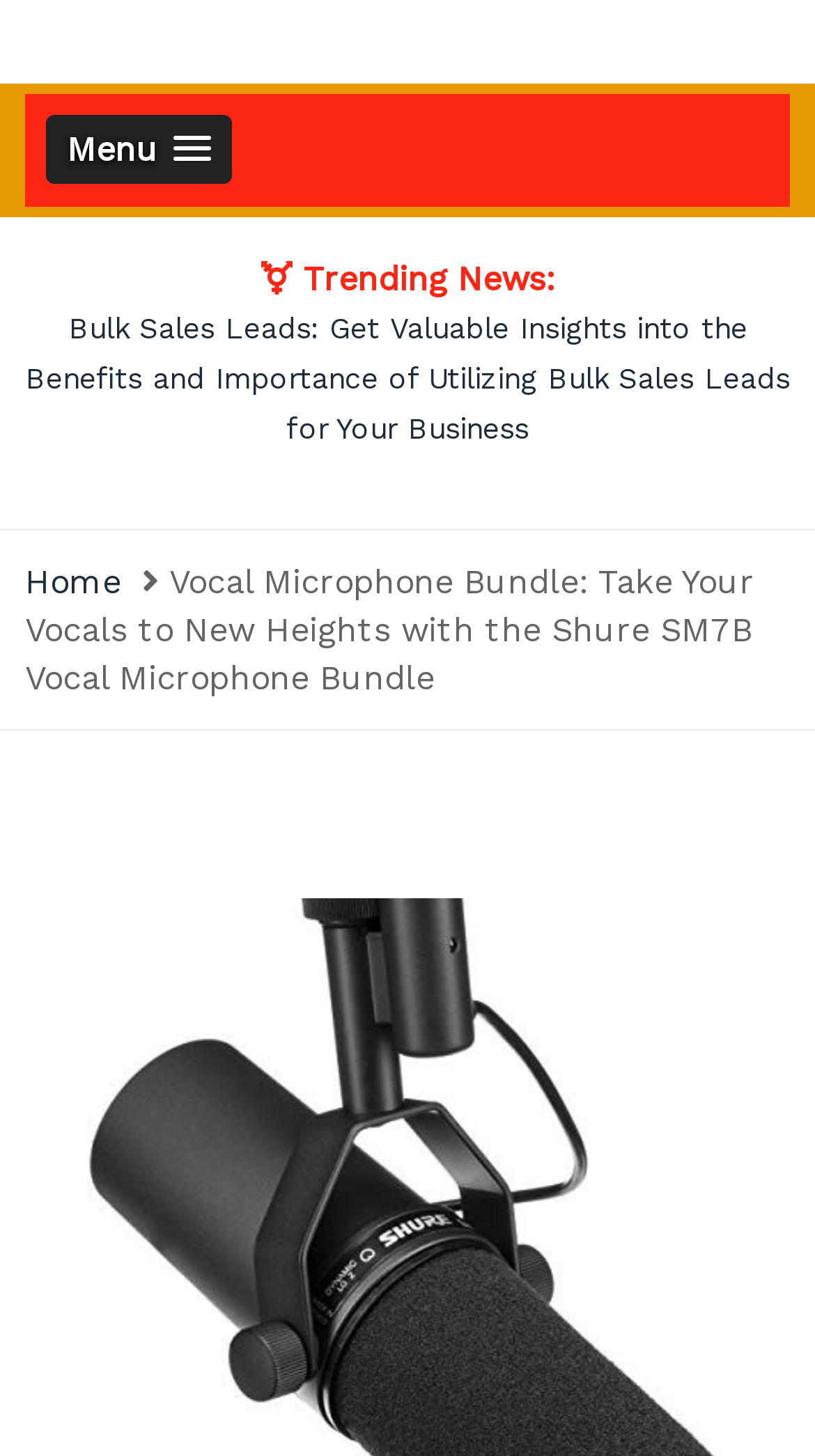How many navigation links are there?
Refer to the image and respond with a one-word or short-phrase answer.

2